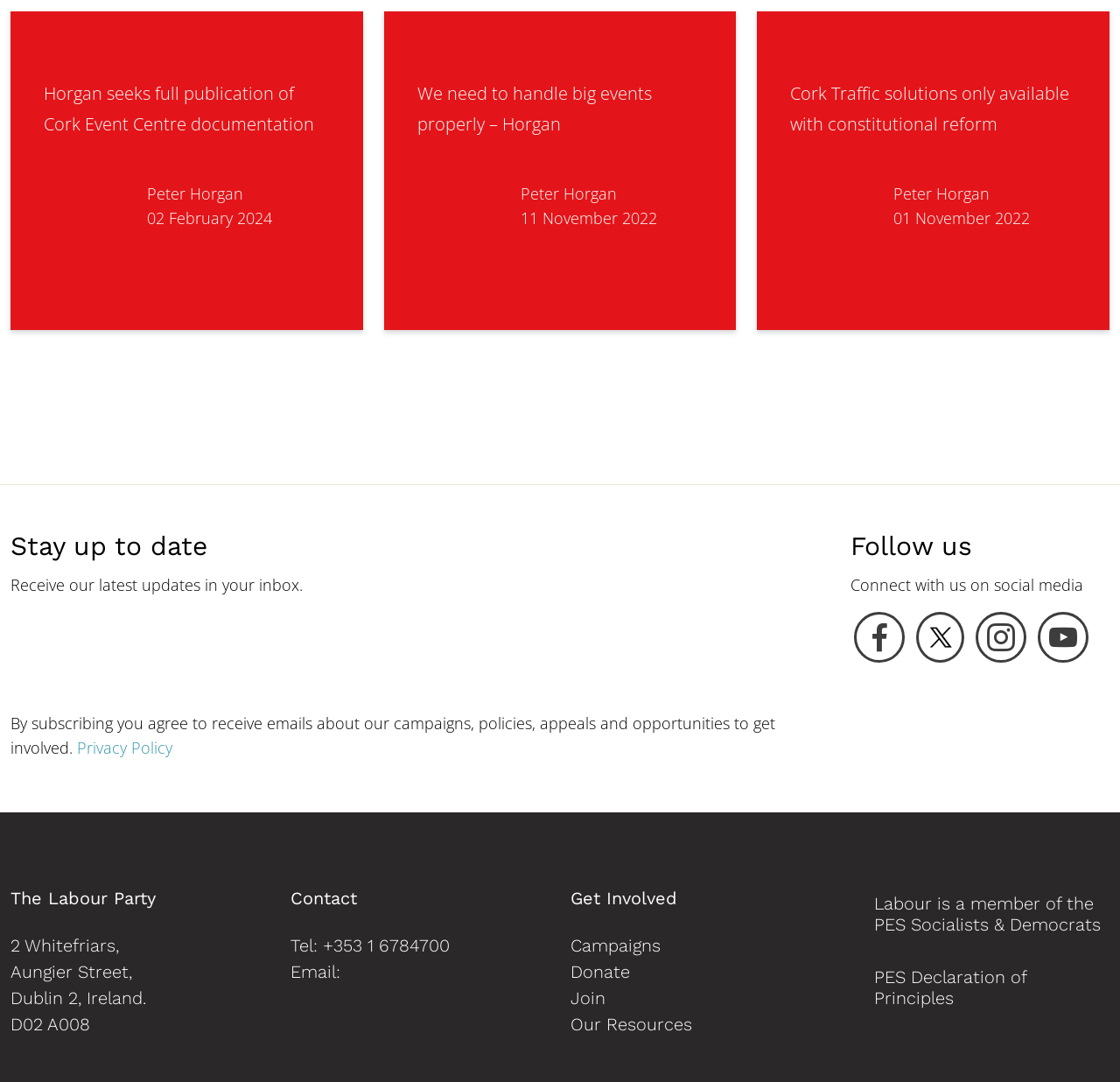Locate the bounding box coordinates of the element that should be clicked to execute the following instruction: "Subscribe to receive emails about campaigns and policies".

[0.002, 0.568, 0.733, 0.651]